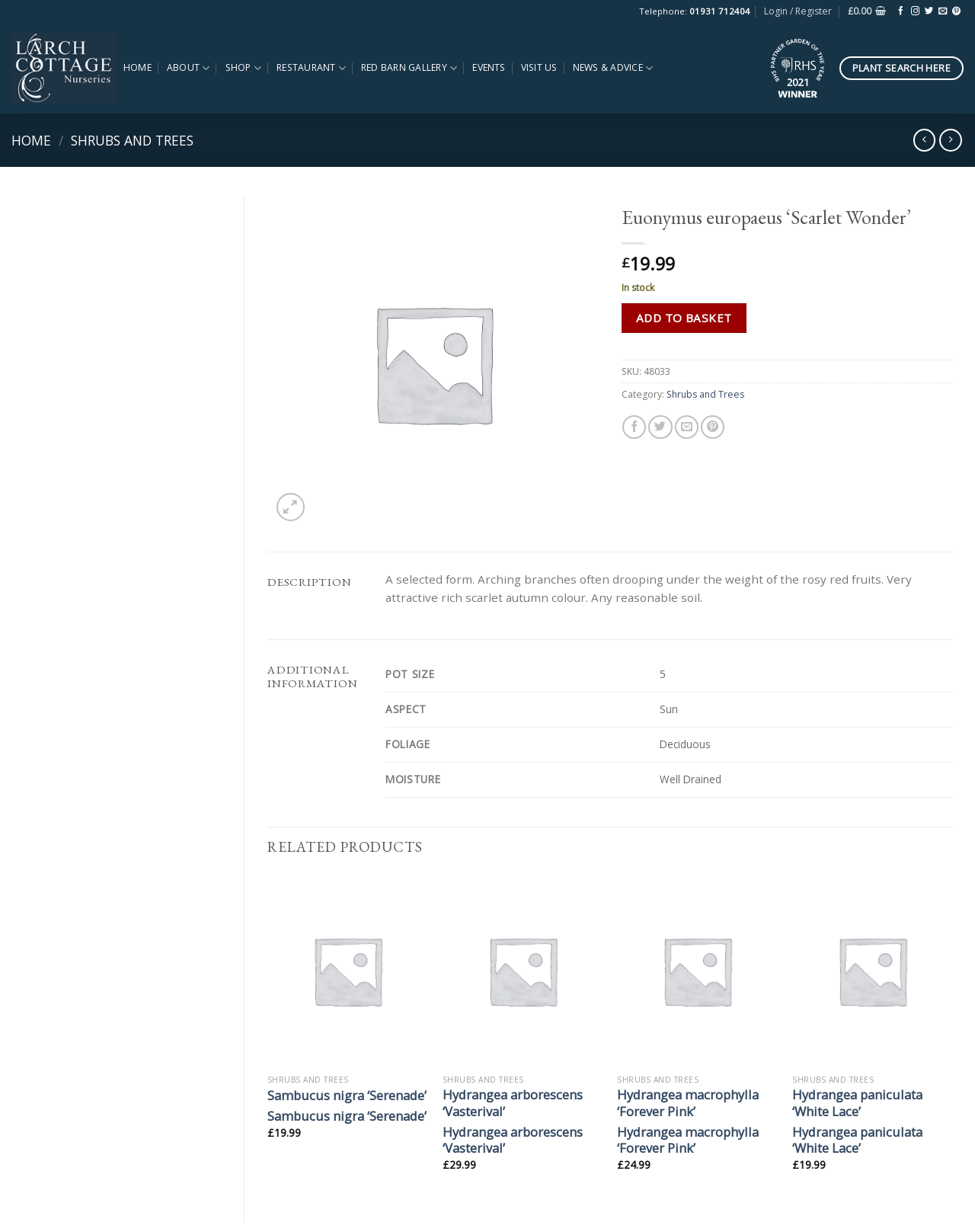What is the phone number of Larch Cottage Nurseries?
Refer to the image and provide a one-word or short phrase answer.

01931 712404